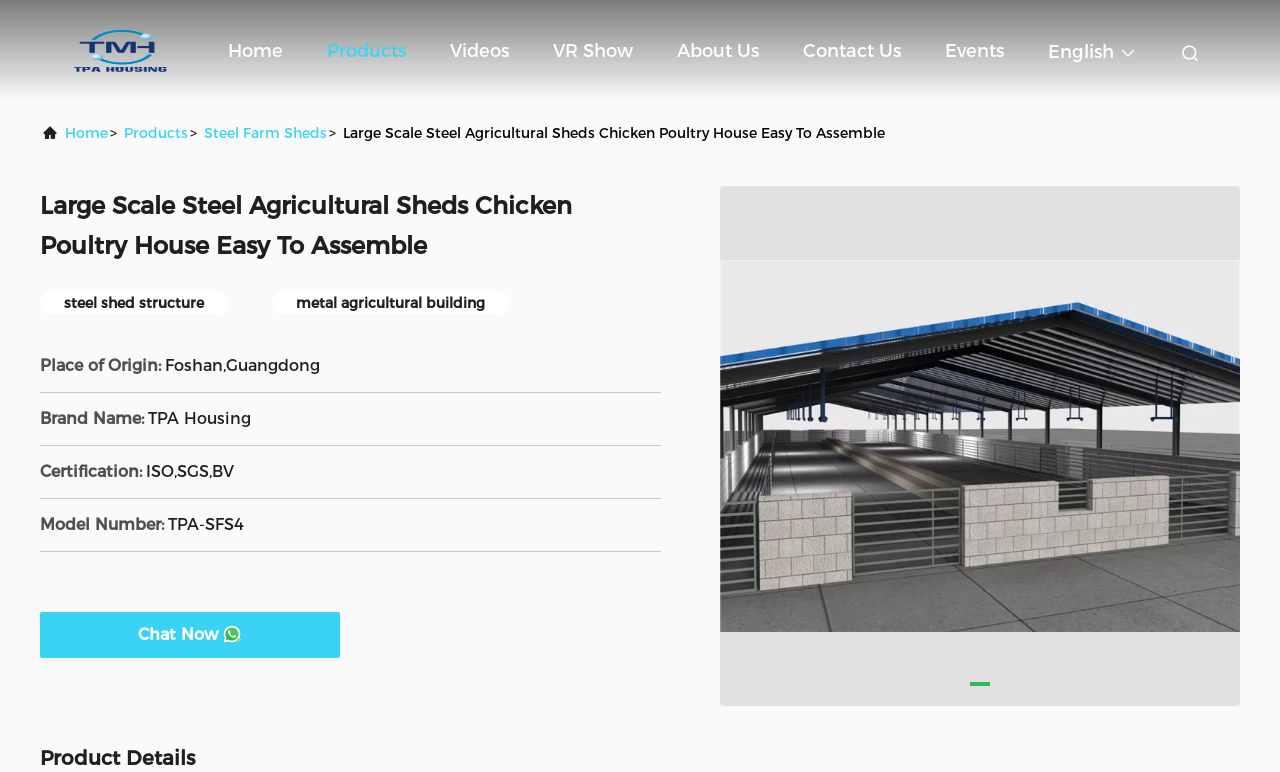By analyzing the image, answer the following question with a detailed response: What is the certification of the product?

The certification of the product can be found in the product details section, where it is specified as 'Certification: ISO, SGS, BV'.